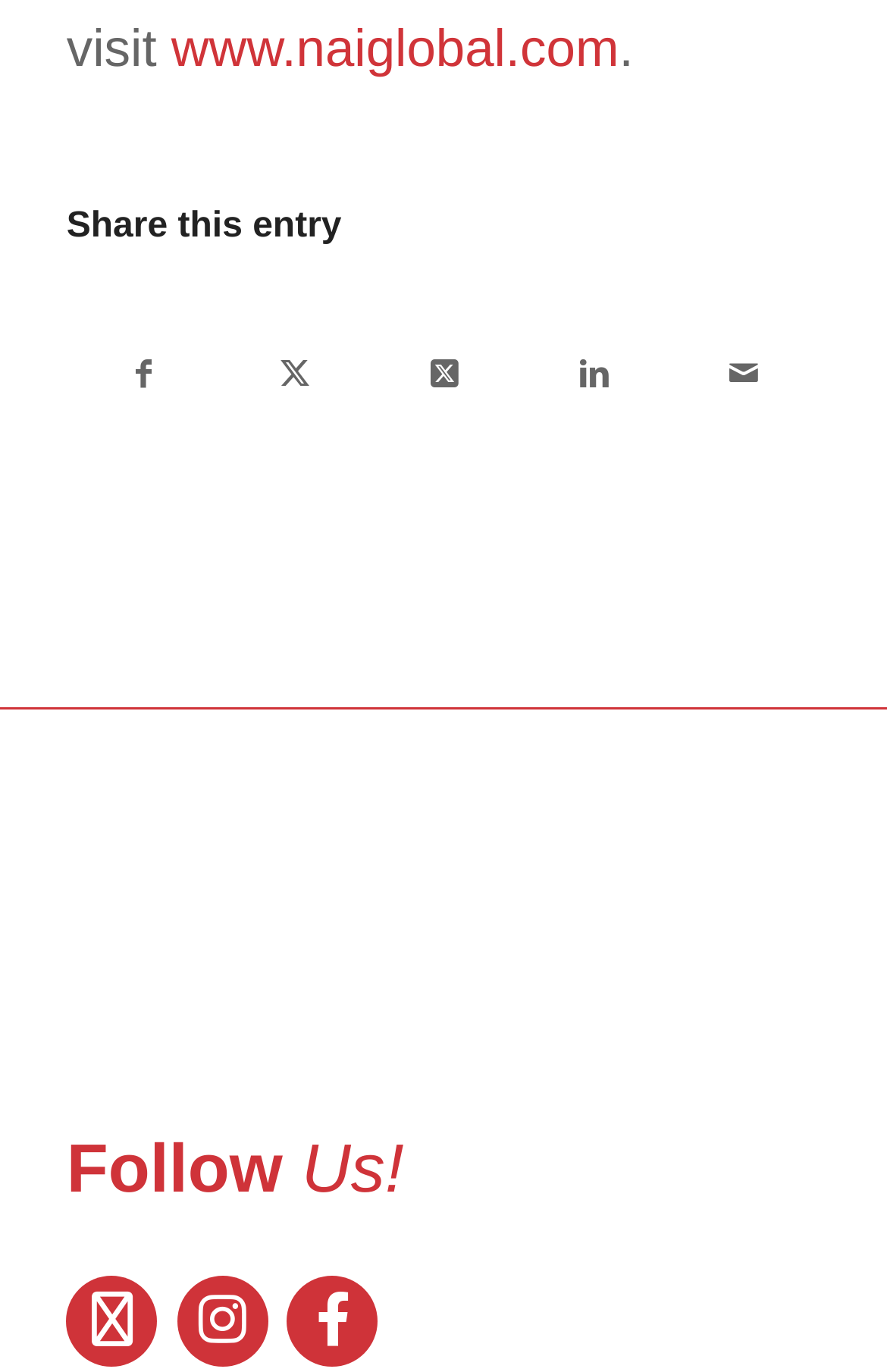How many social media platforms can be shared?
From the screenshot, supply a one-word or short-phrase answer.

5